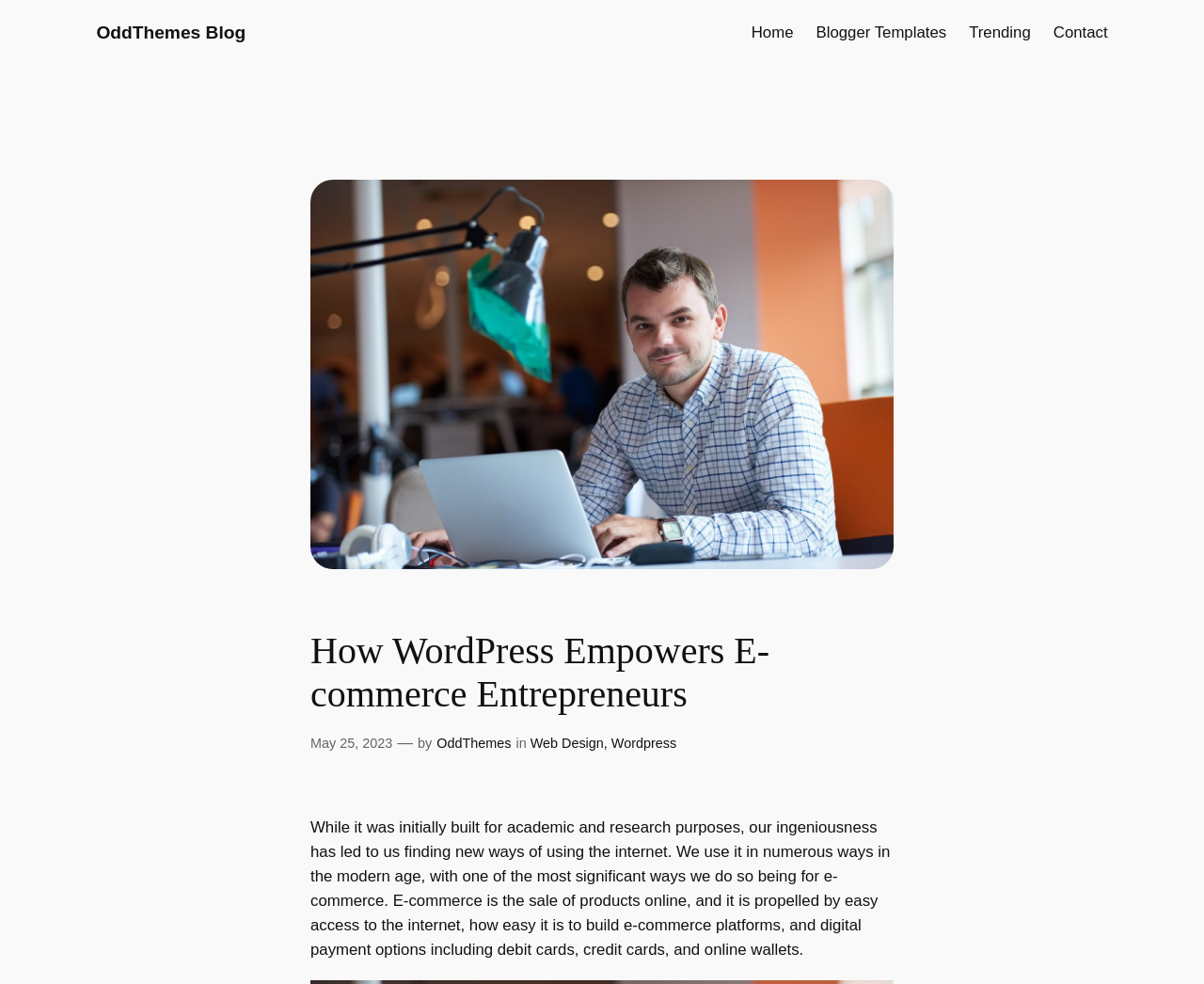Locate the bounding box coordinates of the region to be clicked to comply with the following instruction: "read the article". The coordinates must be four float numbers between 0 and 1, in the form [left, top, right, bottom].

[0.258, 0.64, 0.742, 0.728]